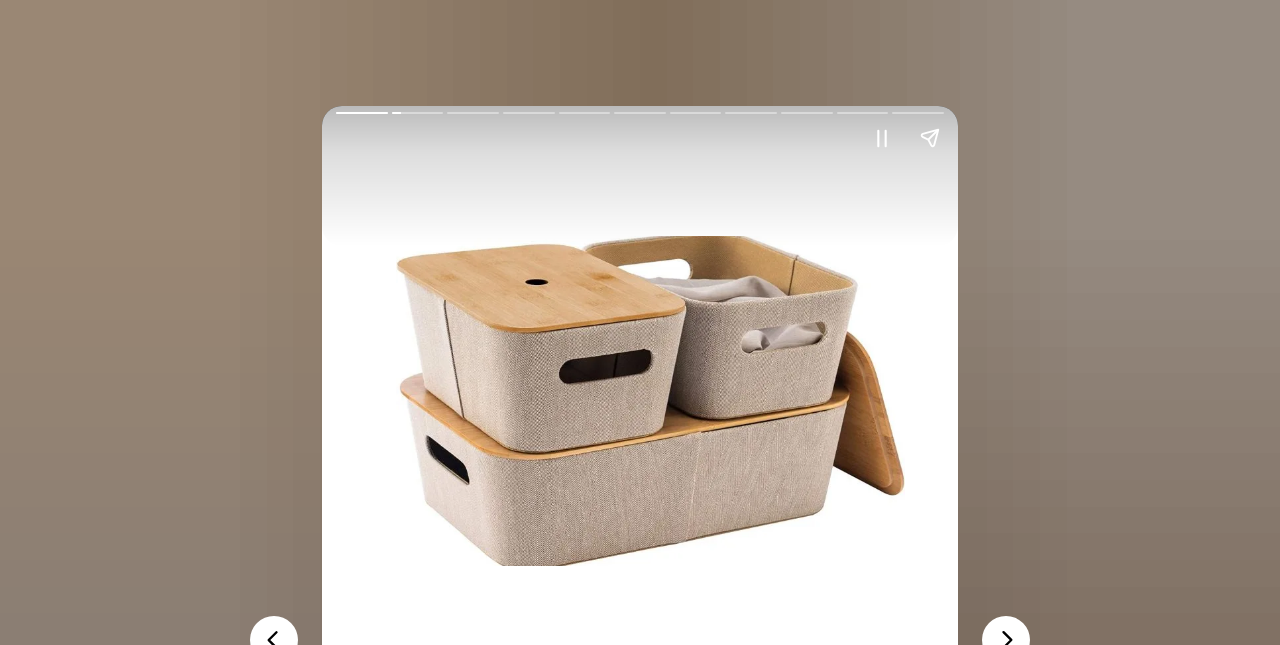Highlight the bounding box of the UI element that corresponds to this description: "aria-label="Pause story"".

[0.67, 0.176, 0.708, 0.251]